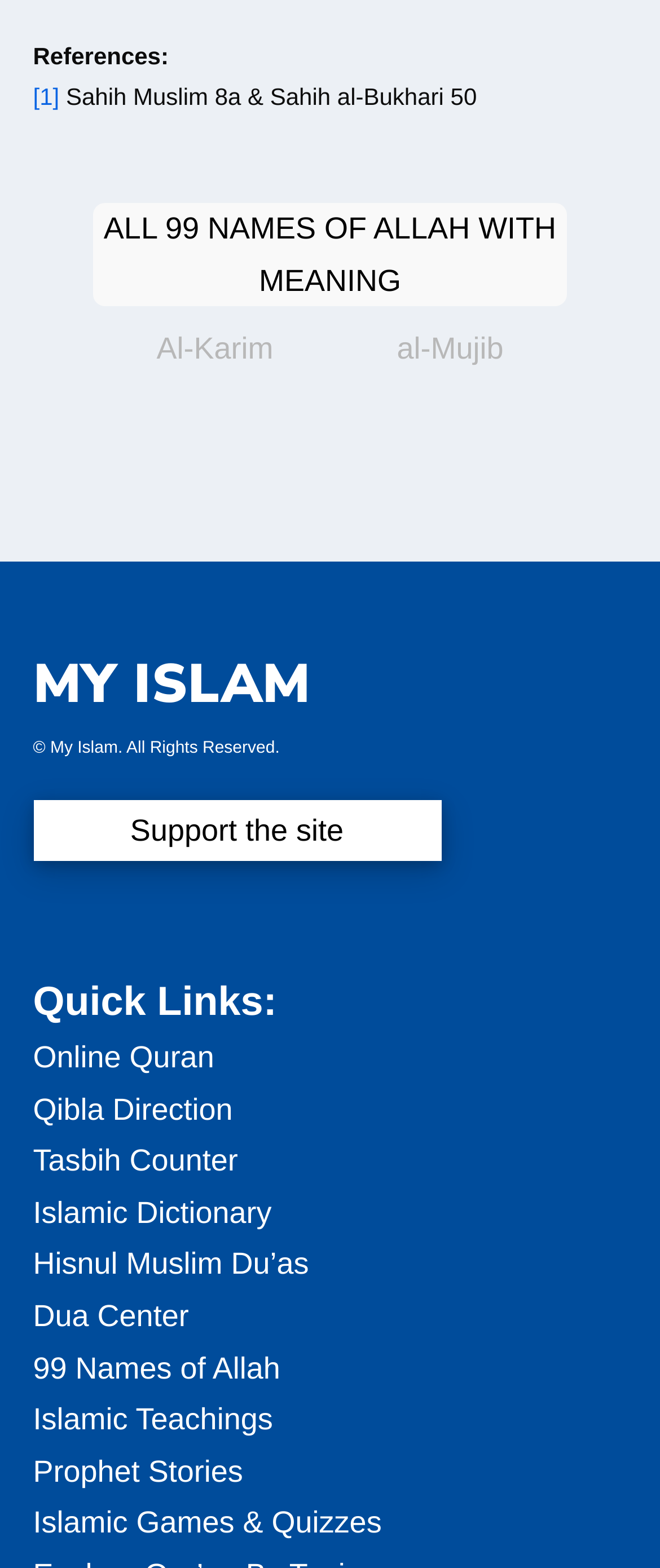Pinpoint the bounding box coordinates of the clickable area needed to execute the instruction: "Check the 'Islamic Dictionary'". The coordinates should be specified as four float numbers between 0 and 1, i.e., [left, top, right, bottom].

[0.05, 0.762, 0.412, 0.784]